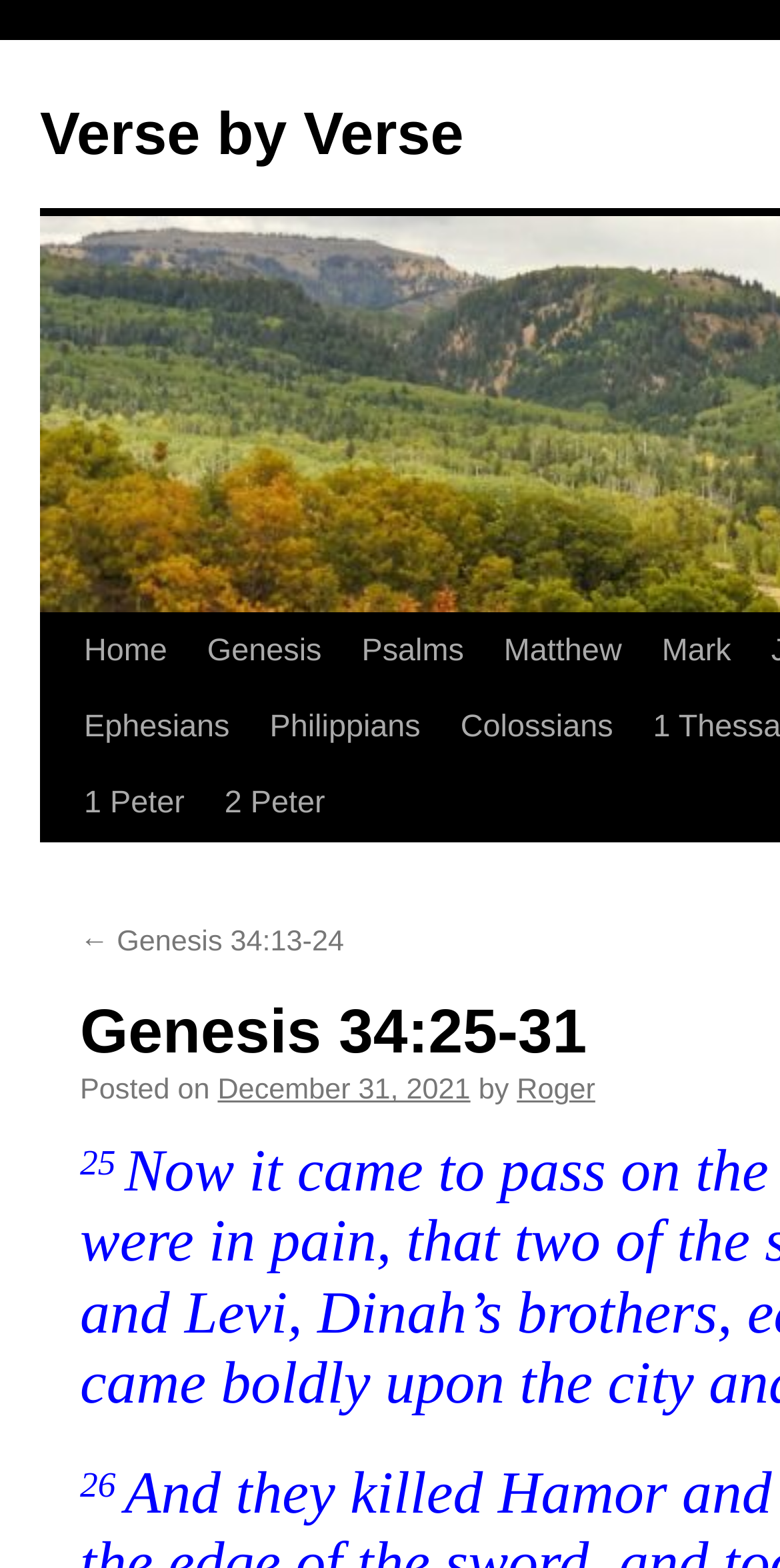Kindly determine the bounding box coordinates of the area that needs to be clicked to fulfill this instruction: "Visit Roger's page".

[0.663, 0.686, 0.763, 0.706]